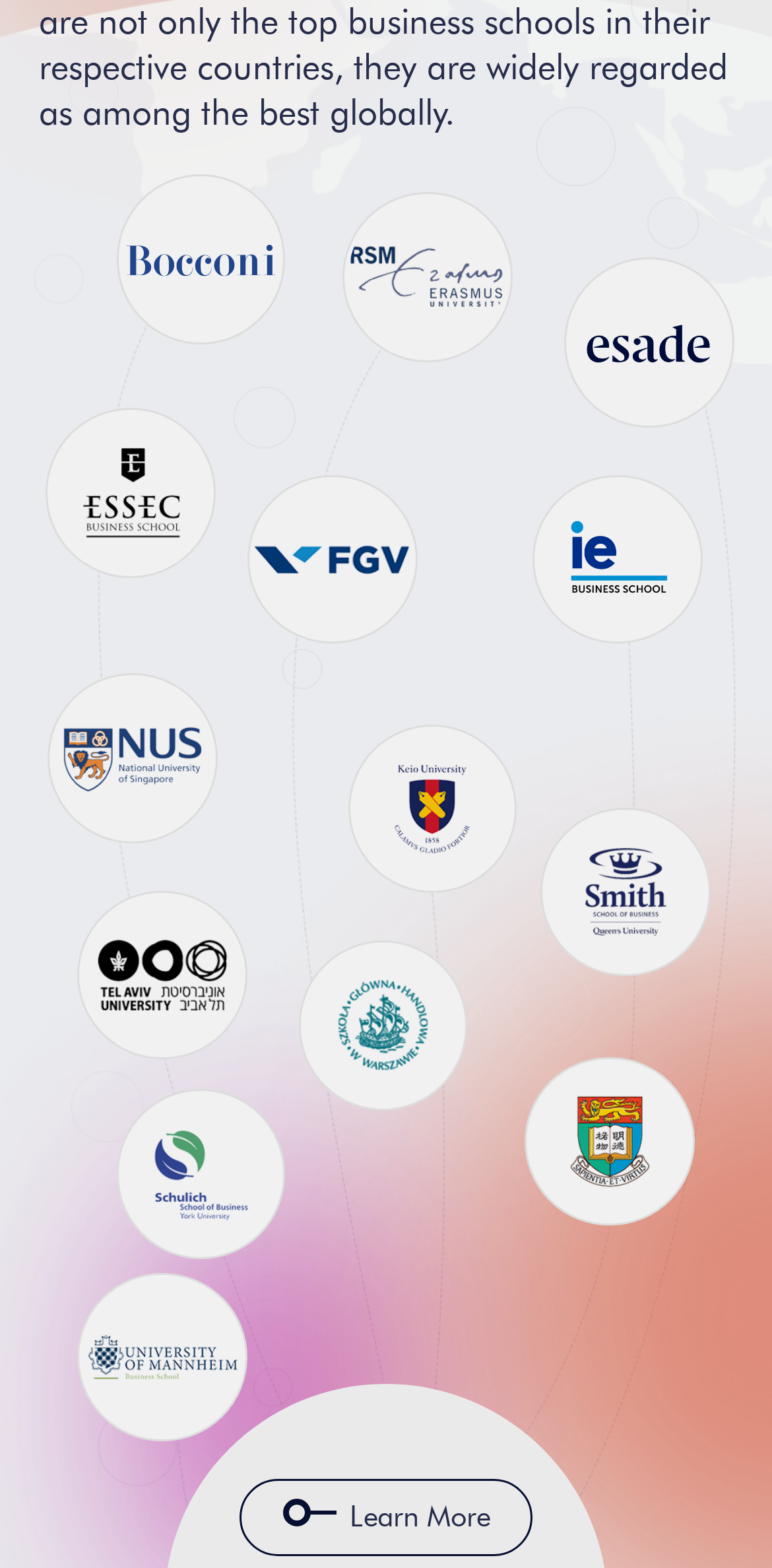Please identify the bounding box coordinates of the clickable area that will allow you to execute the instruction: "click learn more".

[0.31, 0.944, 0.69, 0.992]